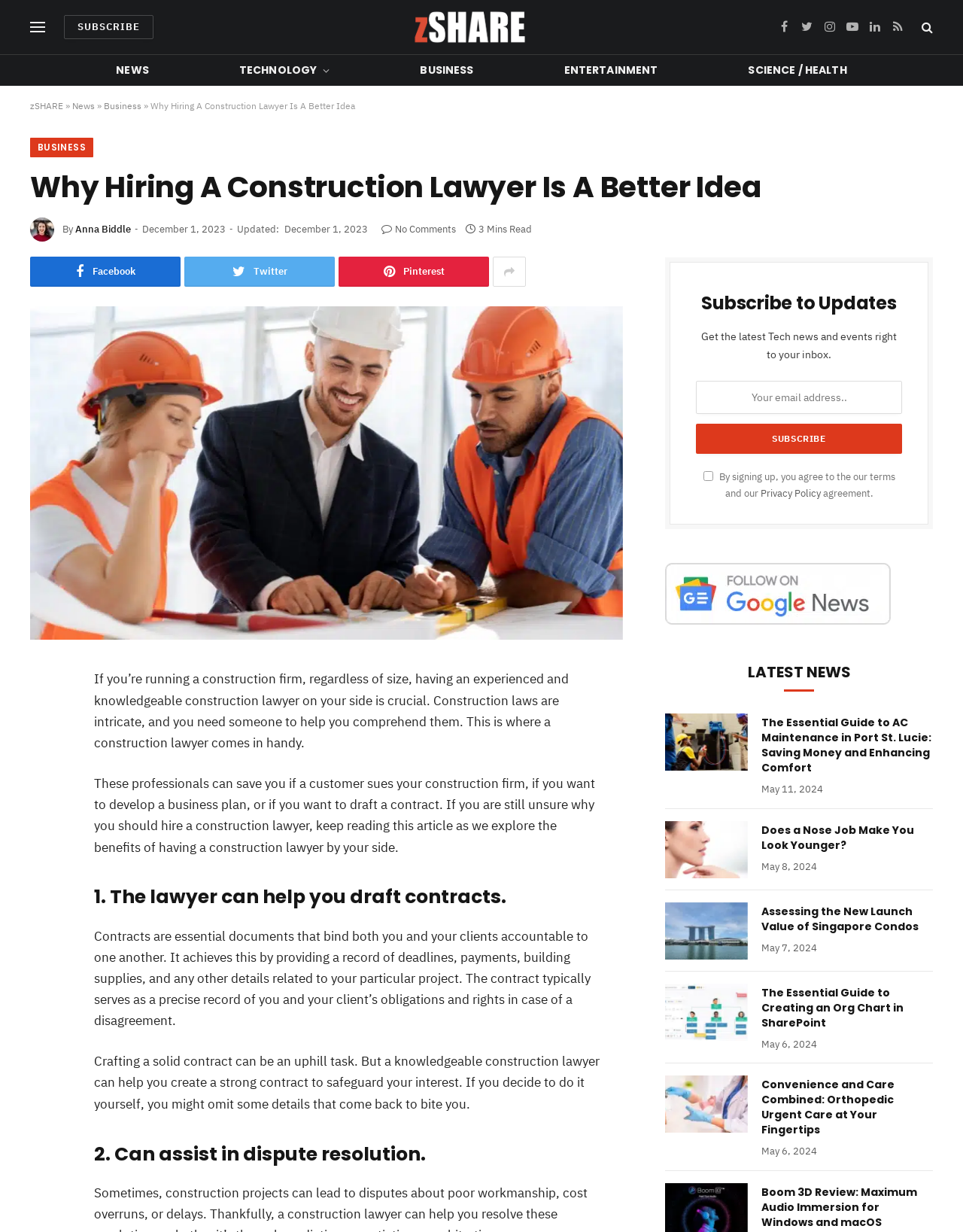What is the author of the article?
Relying on the image, give a concise answer in one word or a brief phrase.

Anna Biddle